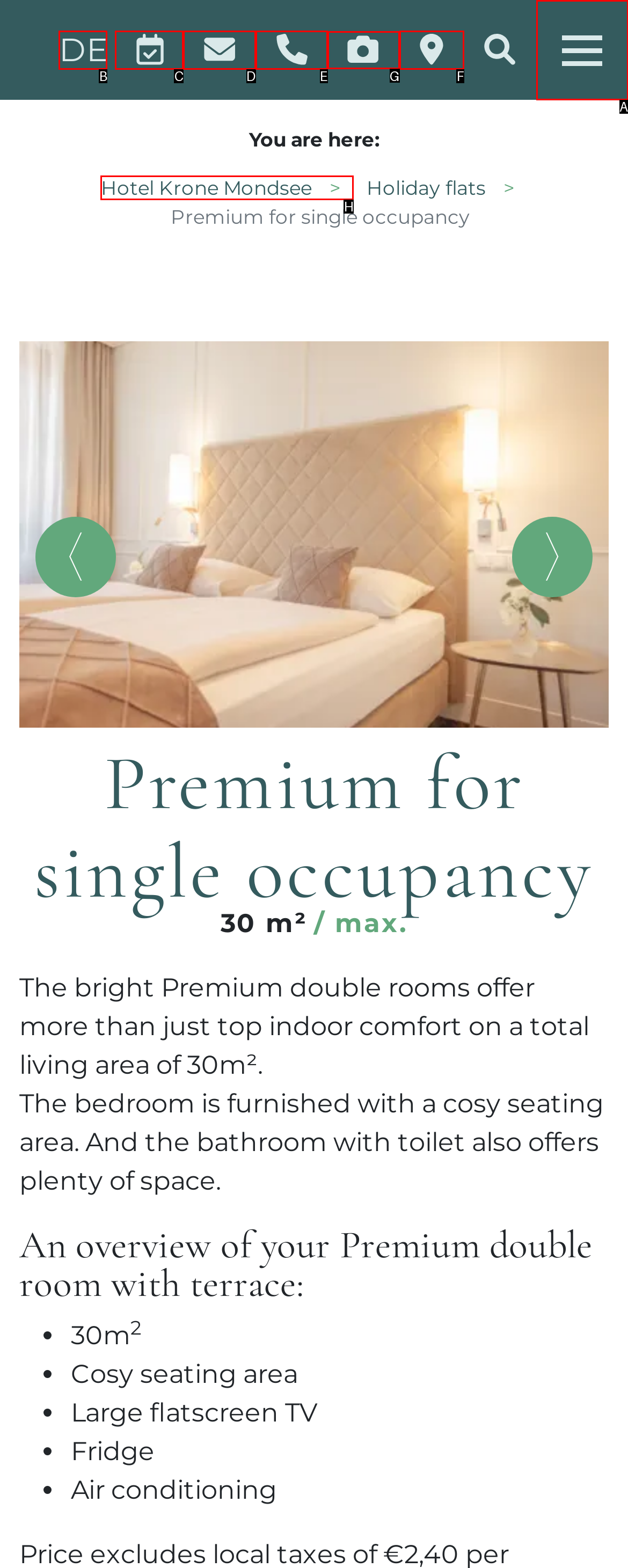Select the letter of the UI element you need to click on to fulfill this task: View hotel impressions. Write down the letter only.

G